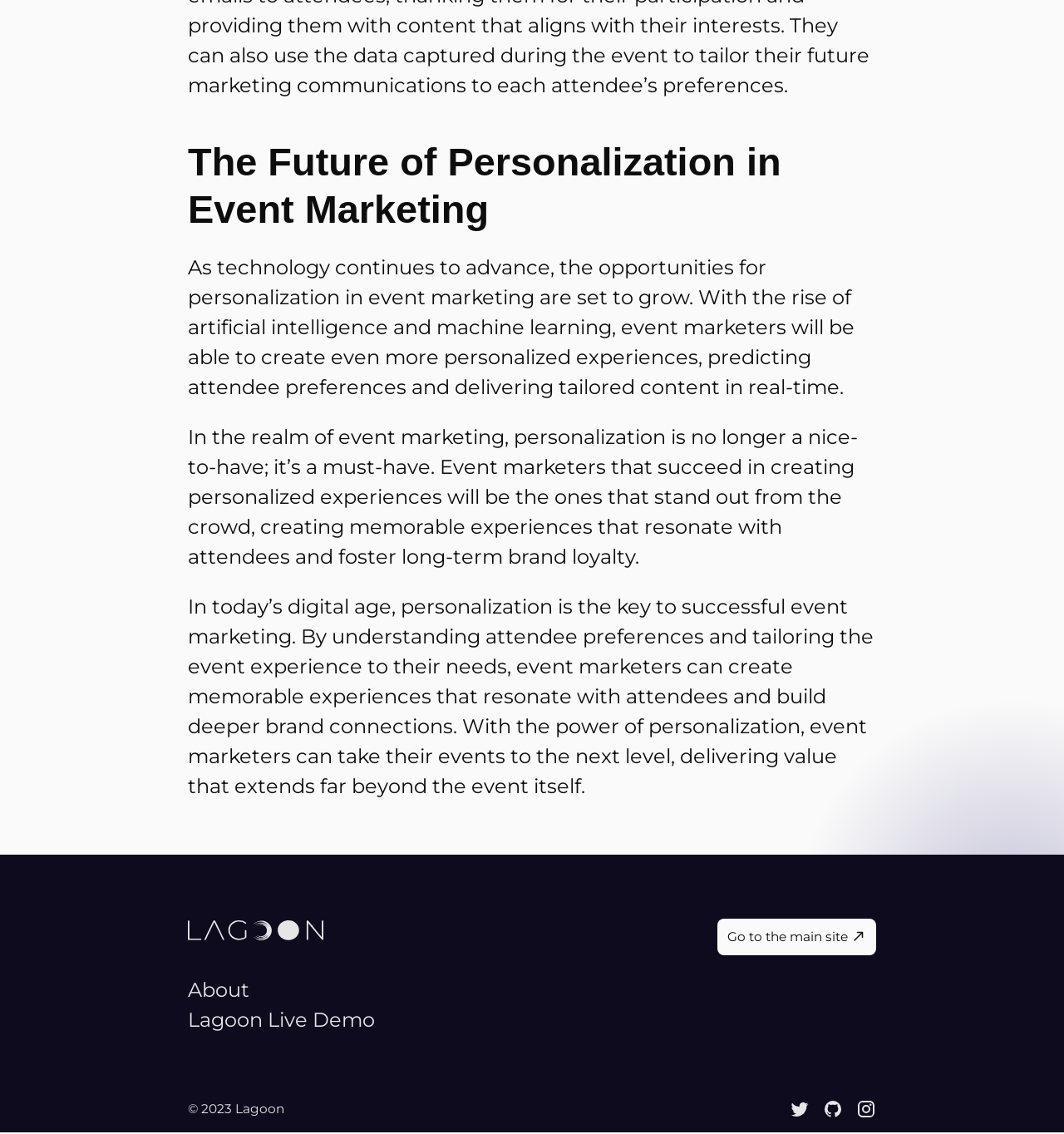What is the main topic of the webpage?
Based on the image, give a concise answer in the form of a single word or short phrase.

Personalization in Event Marketing